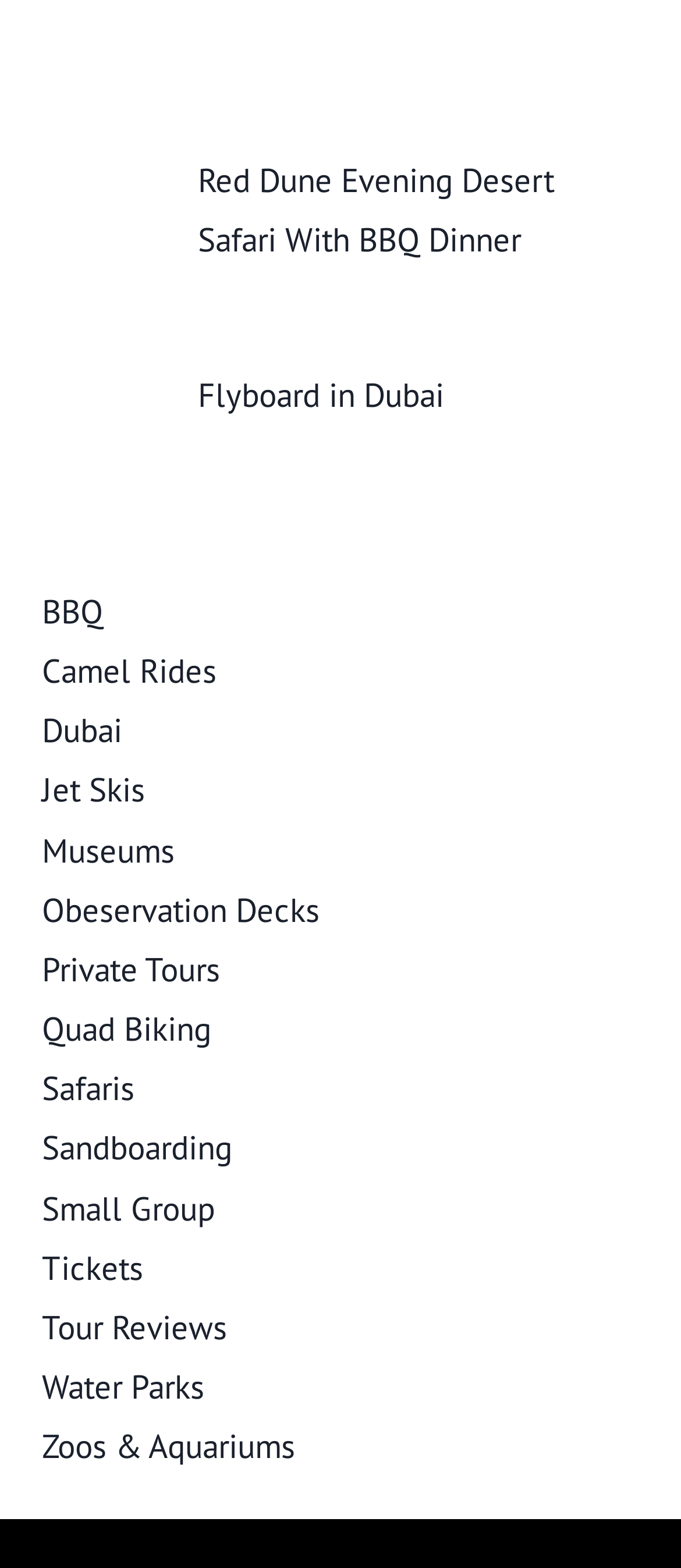What is the theme of the webpage?
Respond to the question with a single word or phrase according to the image.

Tours and activities